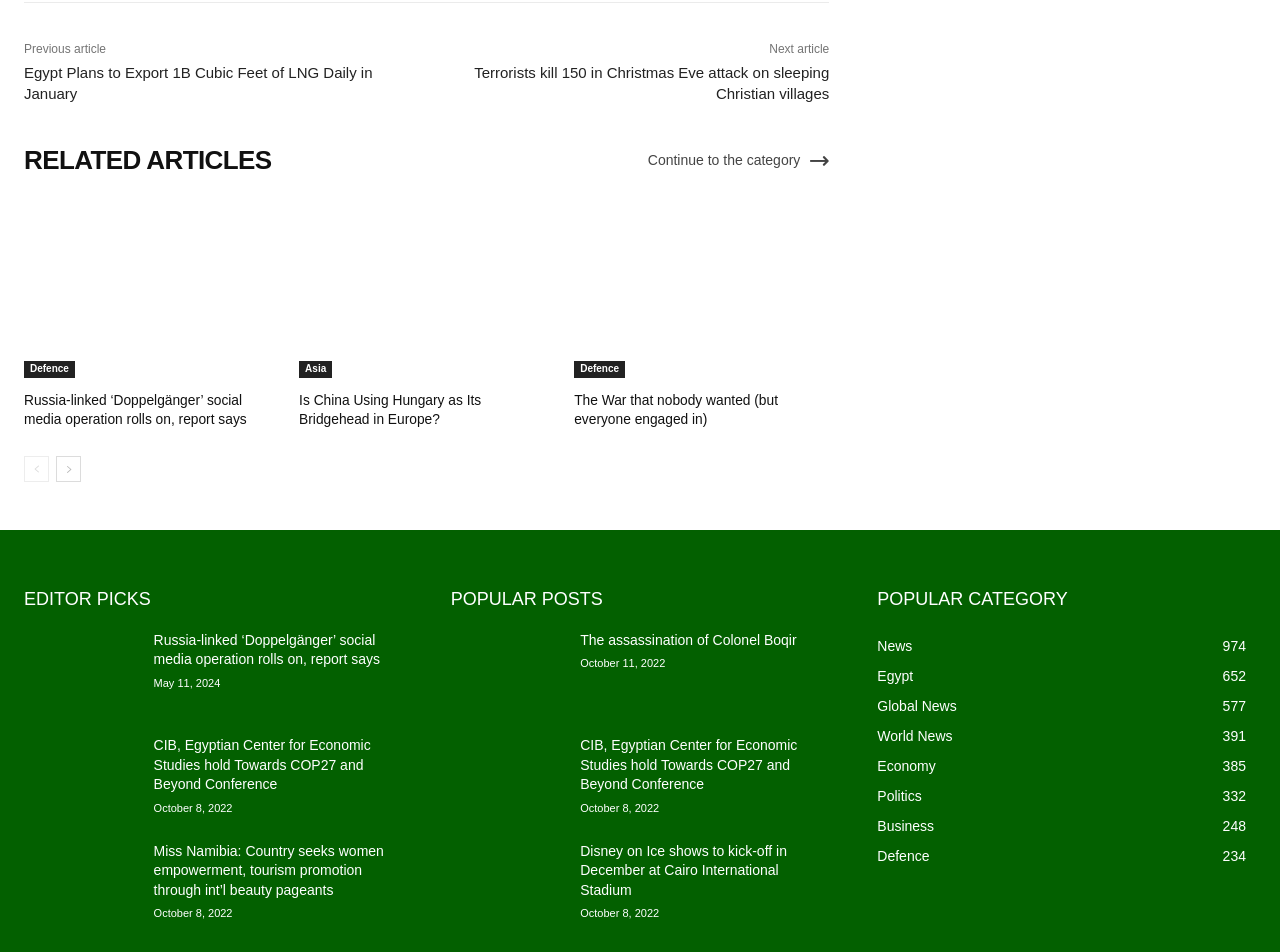How many article links are there in the 'EDITOR PICKS' section?
Please give a well-detailed answer to the question.

I counted the number of links under the 'EDITOR PICKS' heading, which starts at [653] heading 'EDITOR PICKS' [0.019, 0.611, 0.315, 0.643]. There are three links: [1148] link 'Russia-linked ‘Doppelgänger’ social media operation rolls on, report says', [1154] link 'CIB, Egyptian Center for Economic Studies hold Towards COP27 and Beyond Conference', and [1160] link 'Miss Namibia: Country seeks women empowerment, tourism promotion through int’l beauty pageants'.